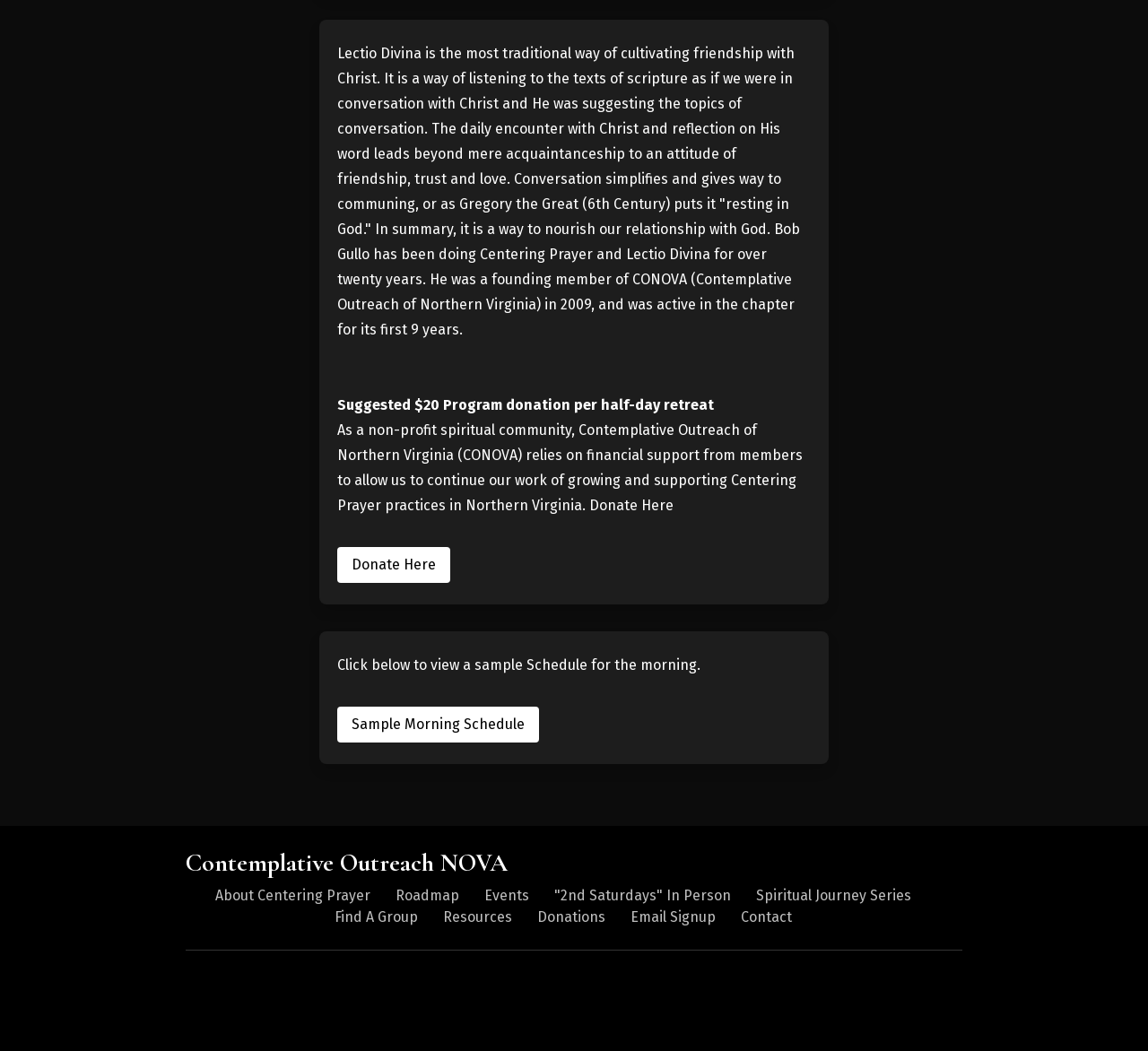Find the bounding box of the UI element described as: "Donate Here". The bounding box coordinates should be given as four float values between 0 and 1, i.e., [left, top, right, bottom].

[0.294, 0.52, 0.392, 0.555]